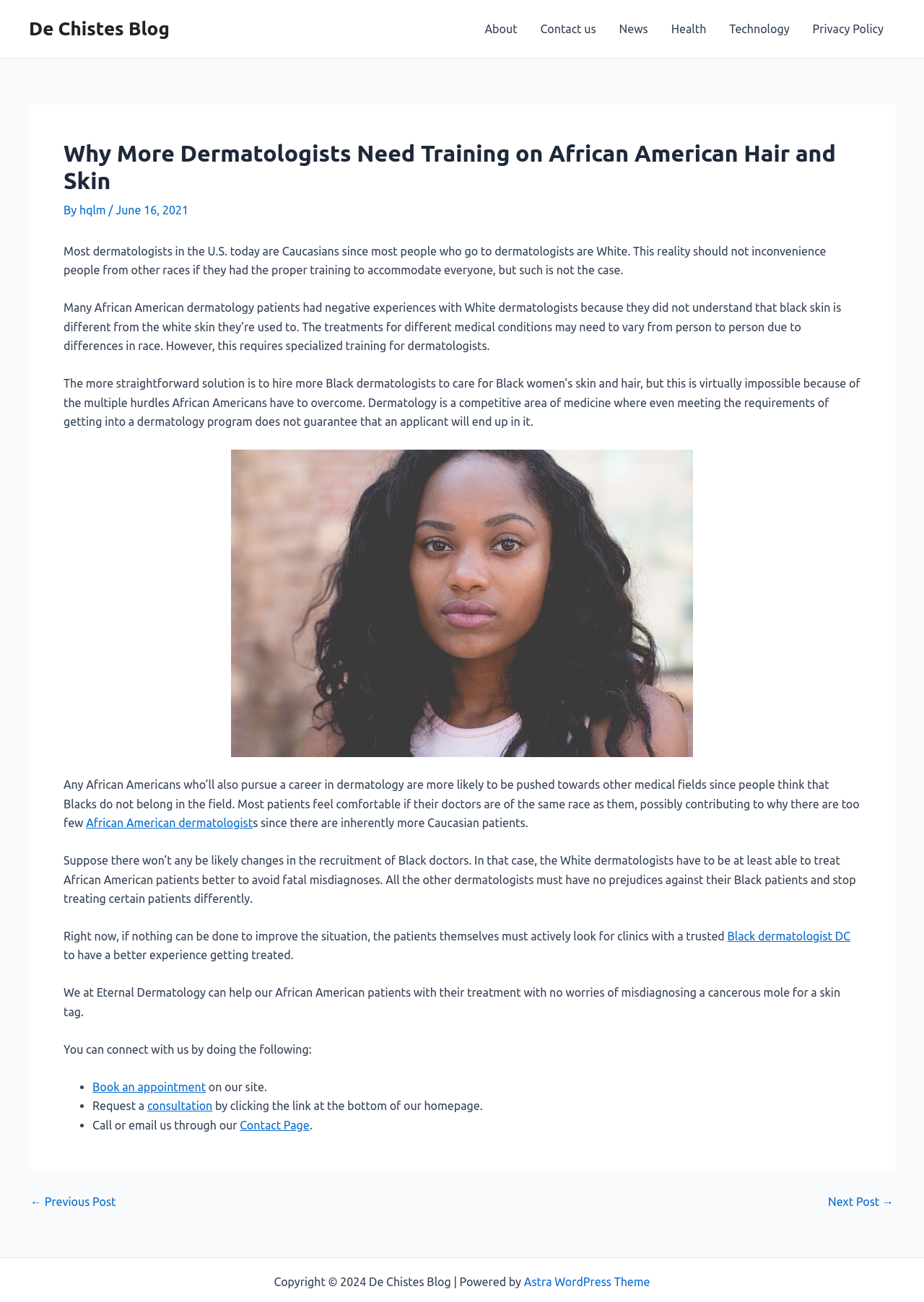How can patients connect with Eternal Dermatology?
Look at the image and provide a short answer using one word or a phrase.

Book an appointment or request a consultation